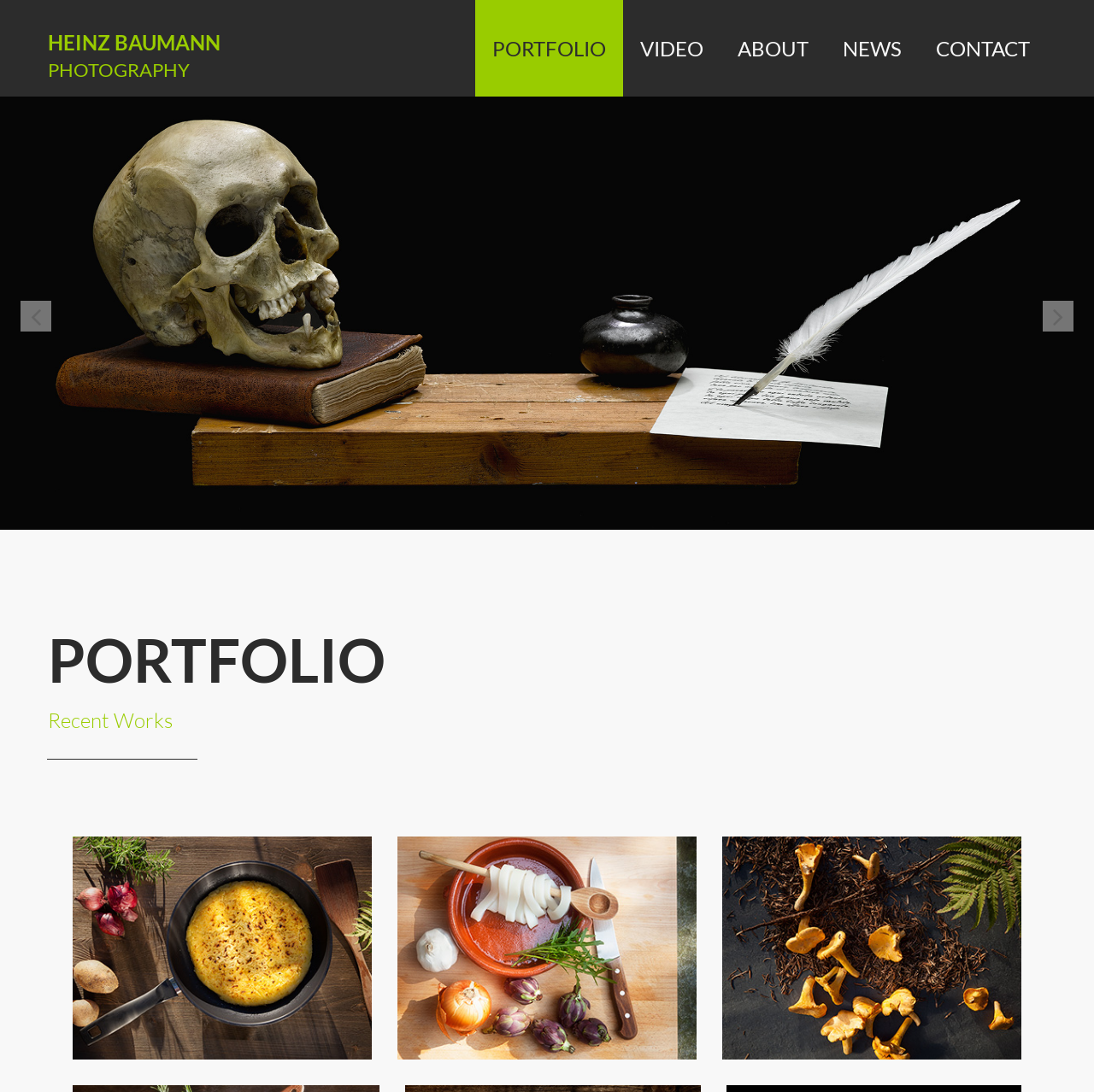How many navigation links are there?
Provide a well-explained and detailed answer to the question.

I counted the number of links in the top navigation bar, which are 'HEINZ BAUMANN', 'PHOTOGRAPHY', 'PORTFOLIO', 'VIDEO', 'ABOUT', and 'NEWS', 'CONTACT', totaling 7 links.